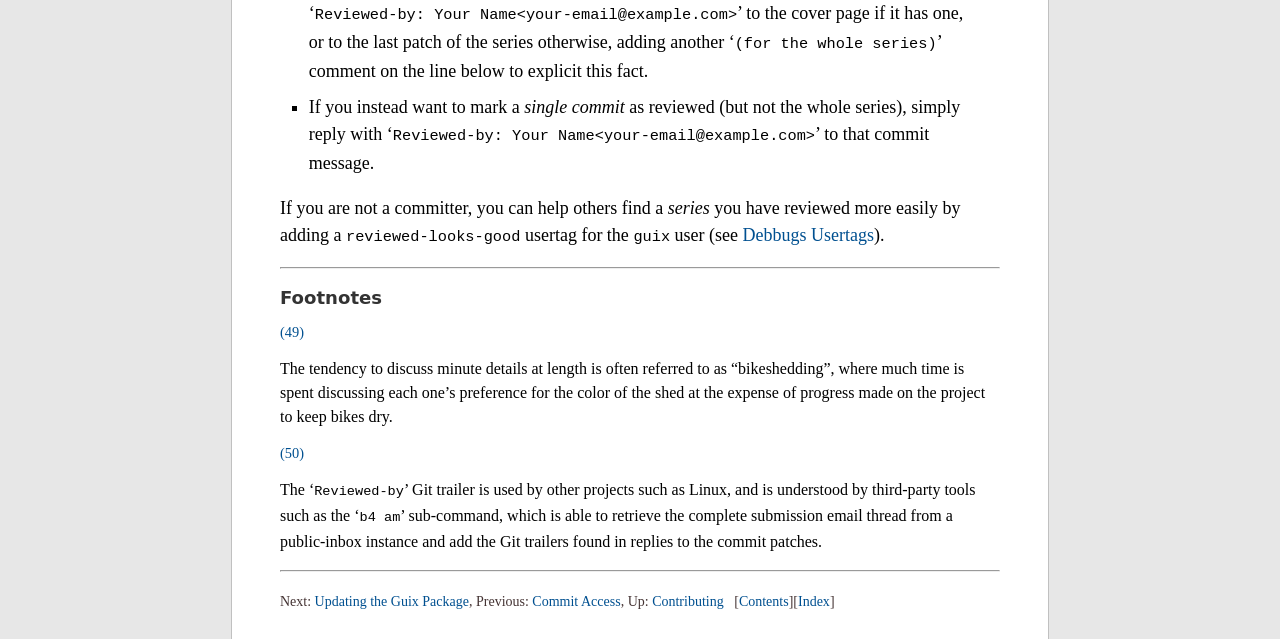What is the link 'Debbugs Usertags' related to?
Using the image as a reference, deliver a detailed and thorough answer to the question.

The link 'Debbugs Usertags' is related to the Guix user, as it is mentioned in the context of adding a 'reviewed-looks-good' usertag for the Guix user, which helps others find a series of commits more easily.